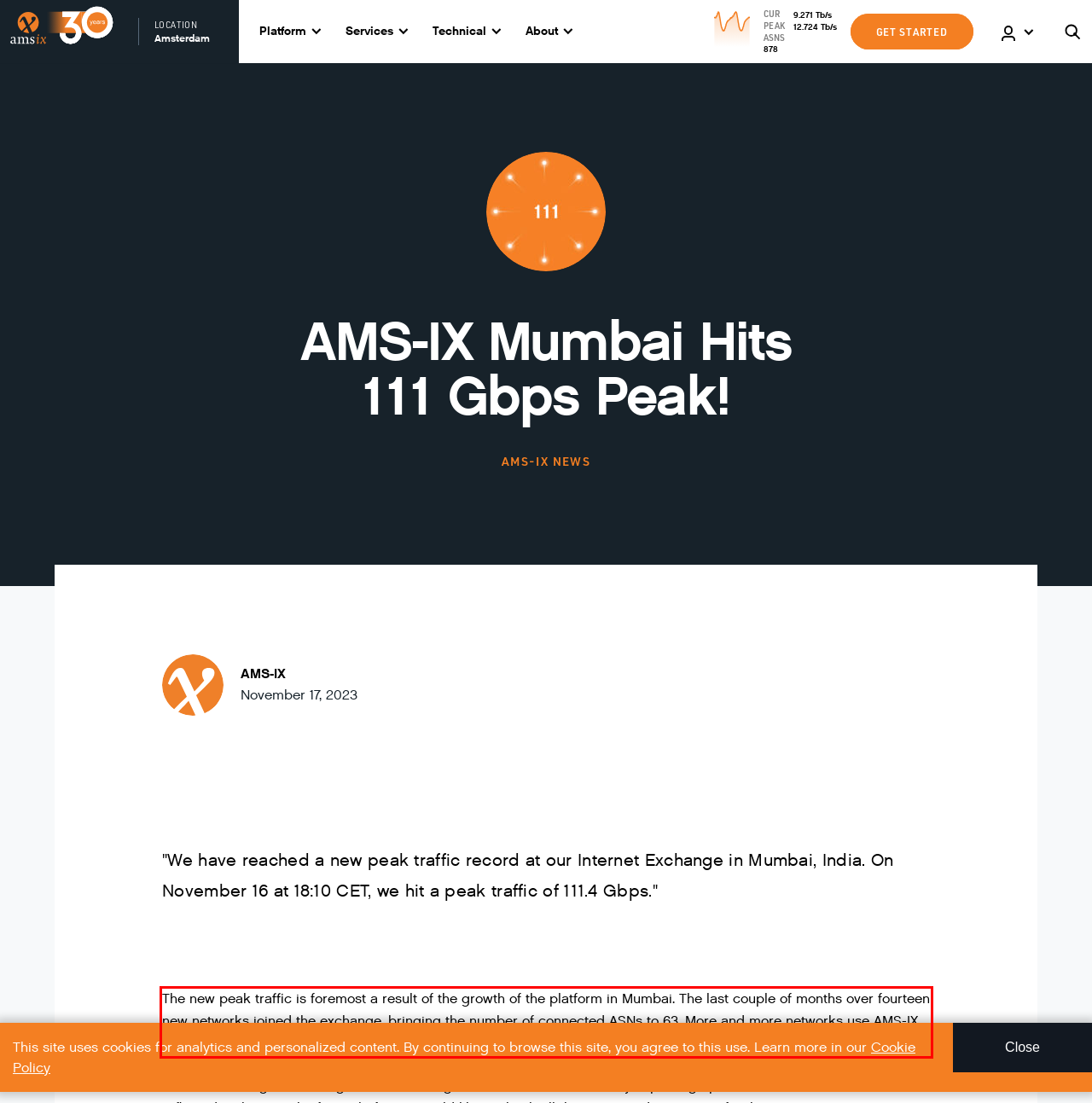Please identify and extract the text content from the UI element encased in a red bounding box on the provided webpage screenshot.

The new peak traffic is foremost a result of the growth of the platform in Mumbai. The last couple of months over fourteen new networks joined the exchange, bringing the number of connected ASNs to 63. More and more networks use AMS-IX Mumbai as a hub for exchanging traffic. Peak traffic this year grew with nearly 75% since the start of this year.